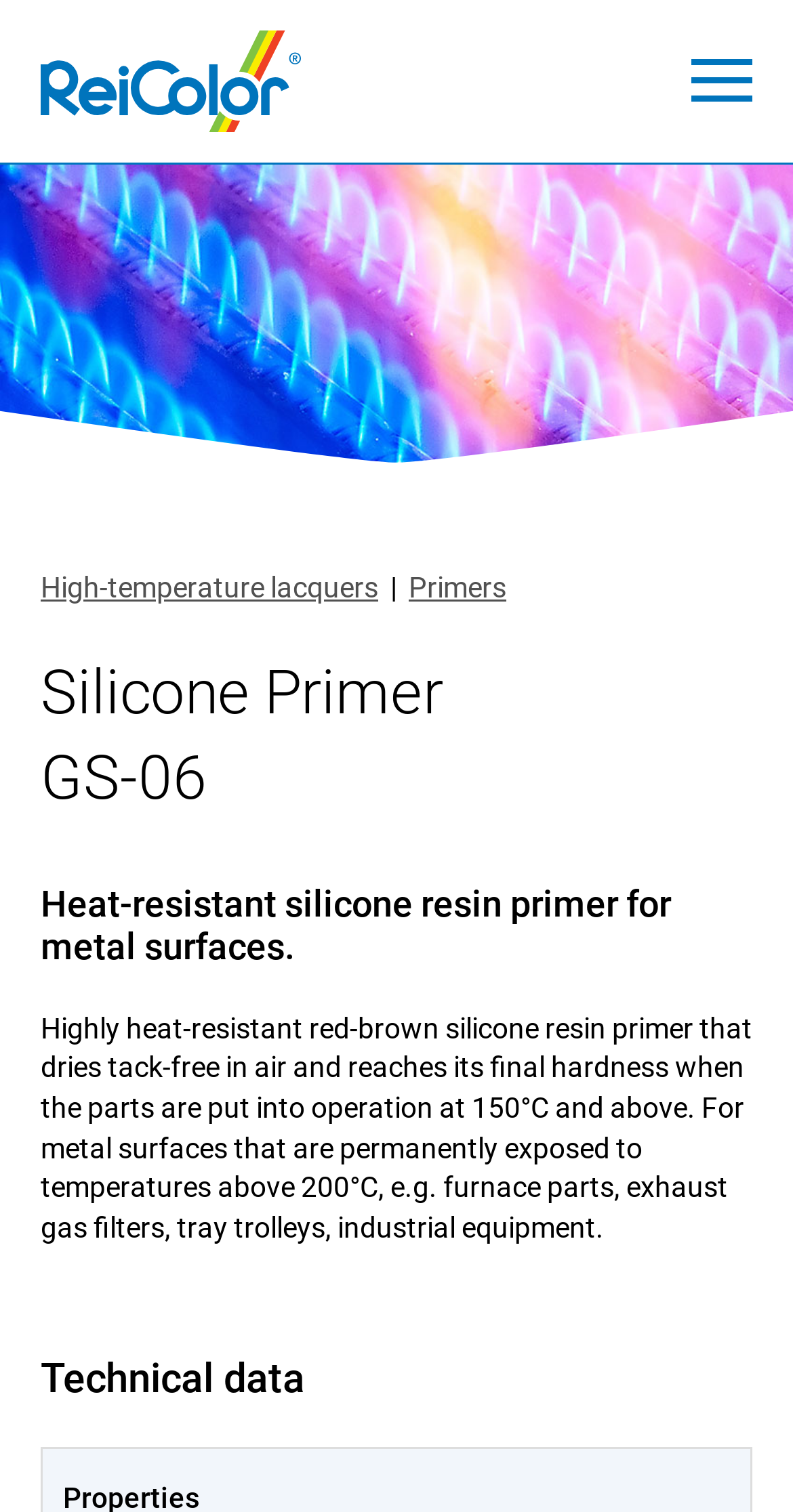Answer the question with a single word or phrase: 
What is the temperature required for the primer to reach its final hardness?

150°C and above